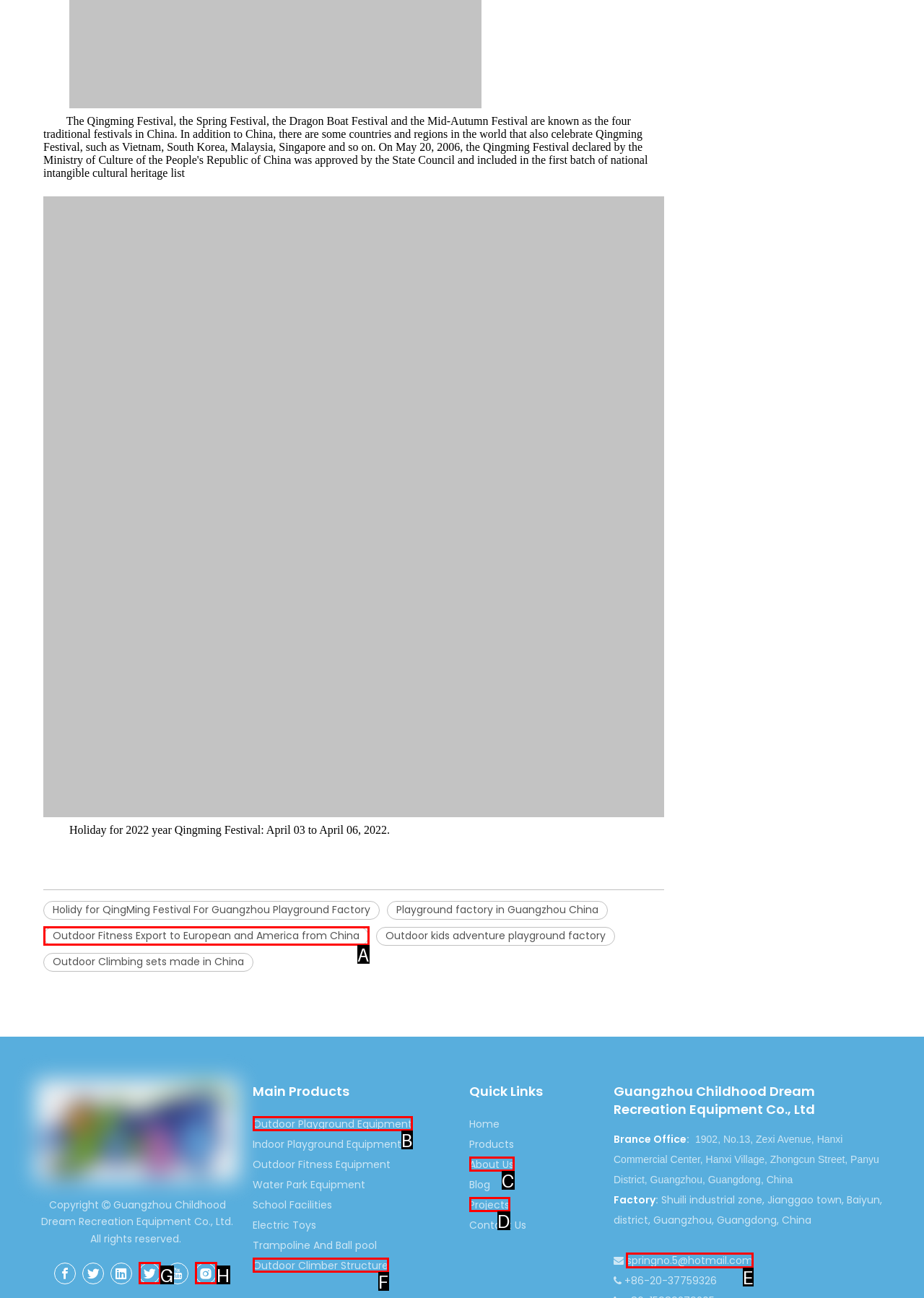Identify the correct UI element to click on to achieve the task: Contact the company via email. Provide the letter of the appropriate element directly from the available choices.

E